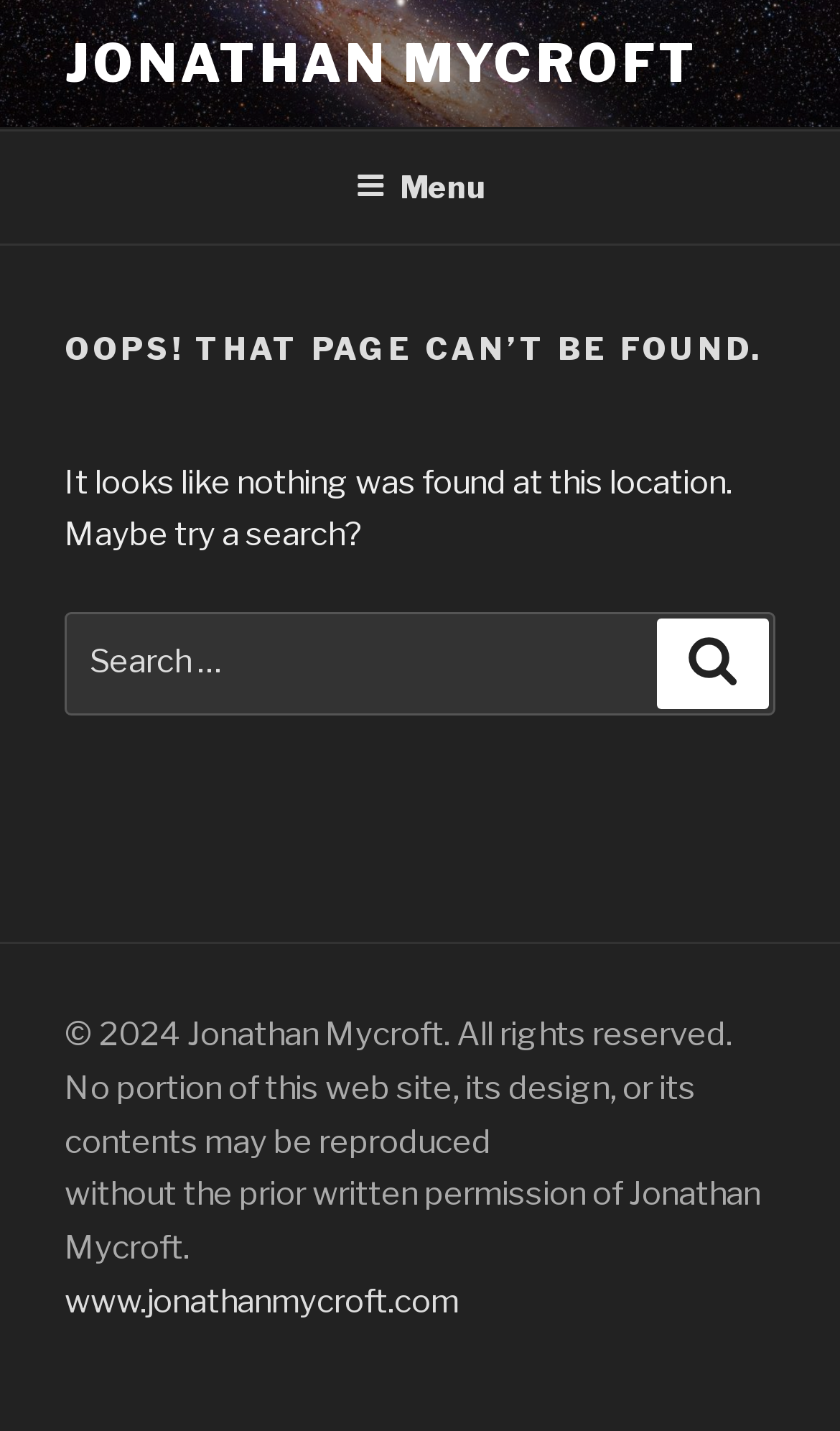Provide the bounding box coordinates of the UI element that matches the description: "Search".

[0.782, 0.432, 0.915, 0.495]